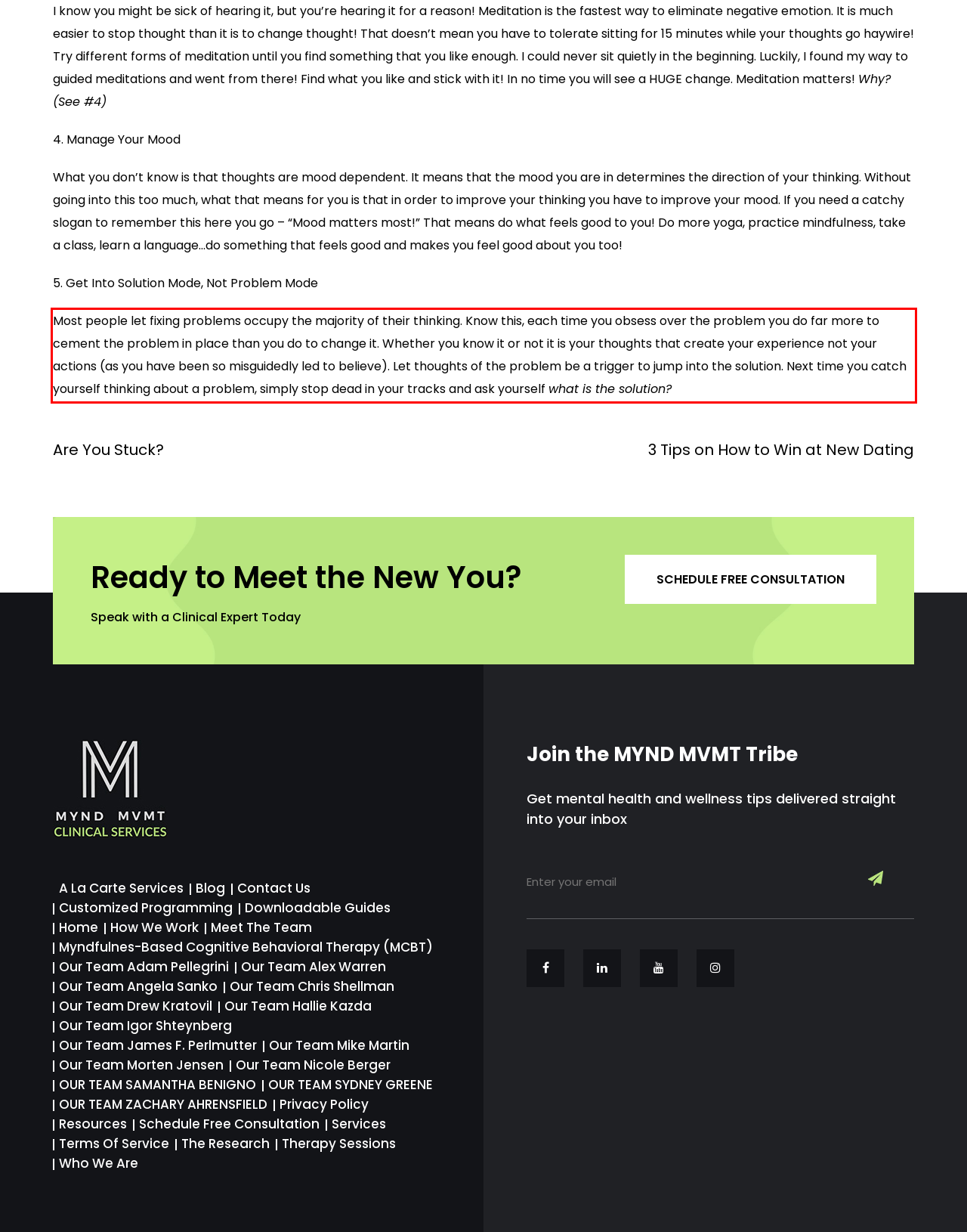Identify the red bounding box in the webpage screenshot and perform OCR to generate the text content enclosed.

Most people let fixing problems occupy the majority of their thinking. Know this, each time you obsess over the problem you do far more to cement the problem in place than you do to change it. Whether you know it or not it is your thoughts that create your experience not your actions (as you have been so misguidedly led to believe). Let thoughts of the problem be a trigger to jump into the solution. Next time you catch yourself thinking about a problem, simply stop dead in your tracks and ask yourself what is the solution?